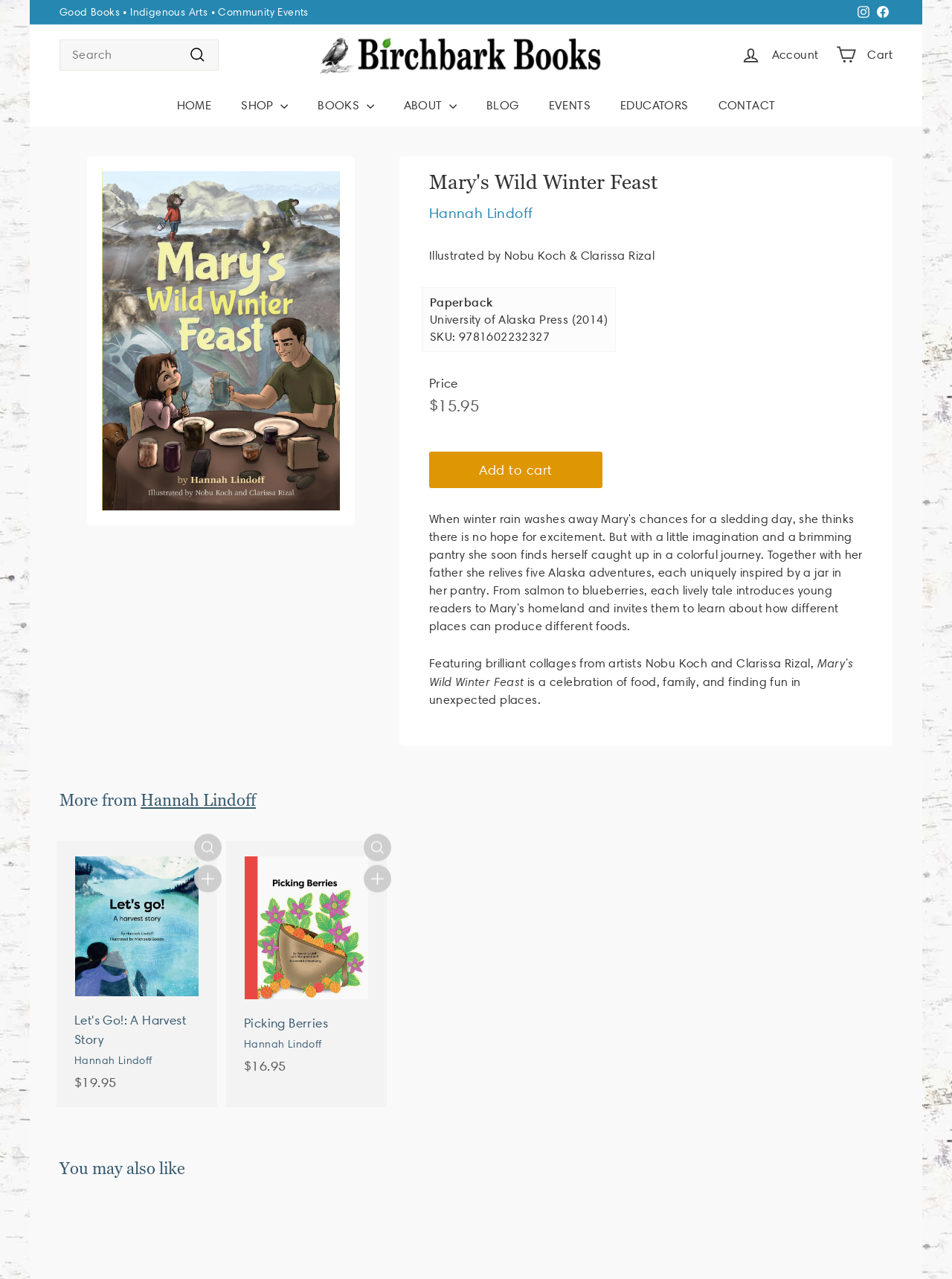Identify the bounding box for the described UI element. Provide the coordinates in (top-left x, top-left y, bottom-right x, bottom-right y) format with values ranging from 0 to 1: import 'components/icon'; Add to cart

[0.204, 0.679, 0.233, 0.701]